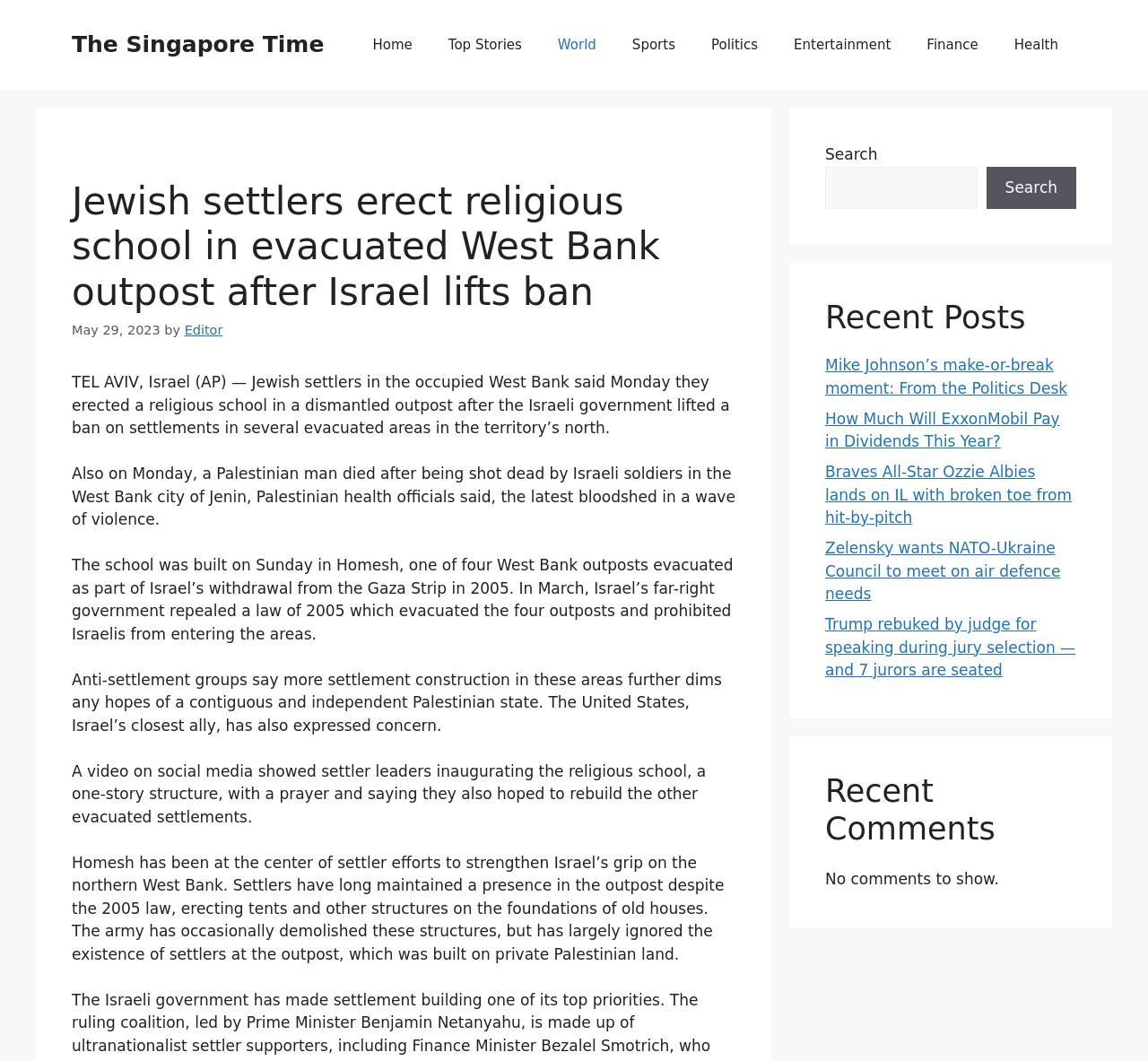Find and provide the bounding box coordinates for the UI element described with: "English".

None